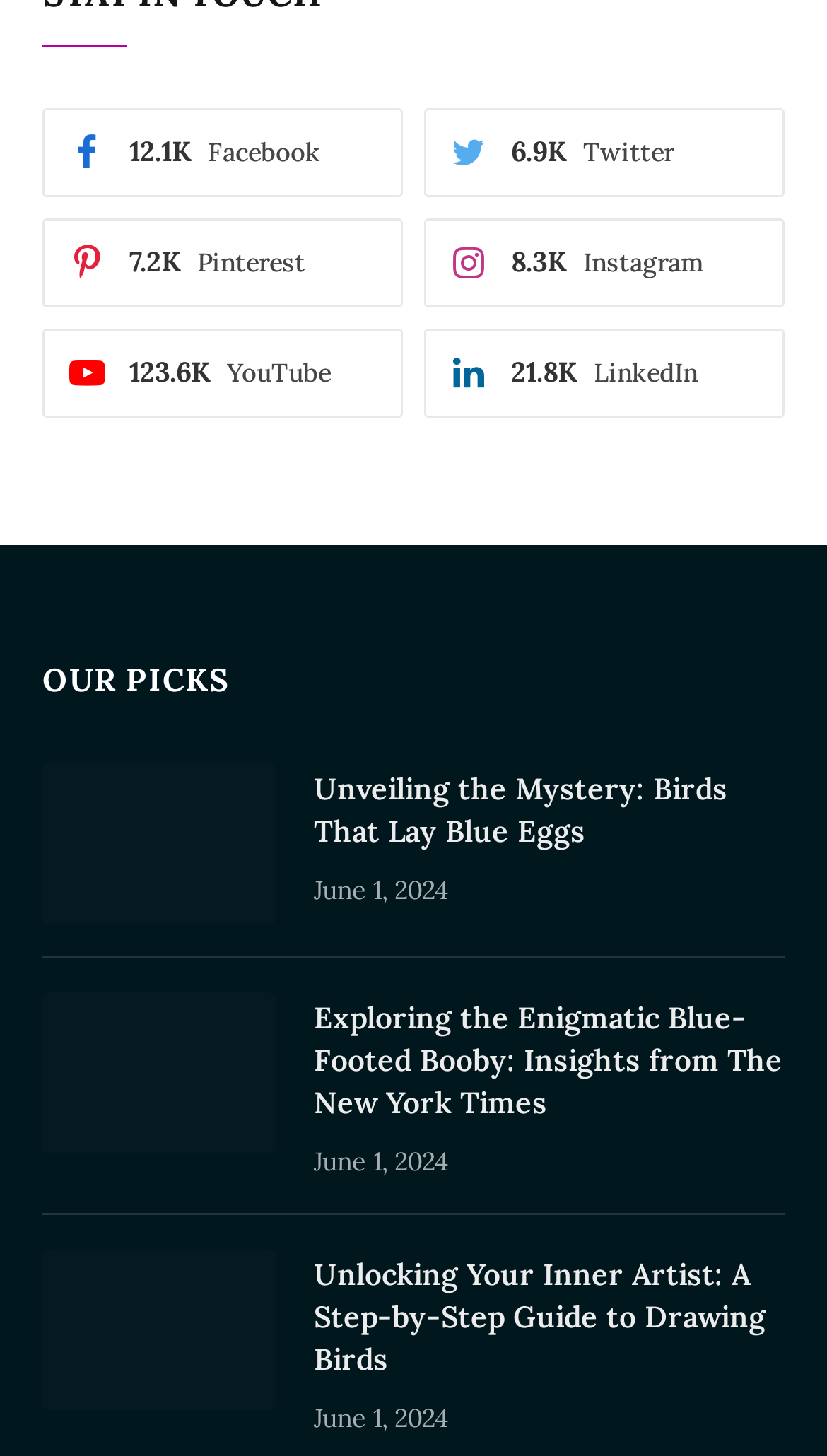How many articles are displayed on this webpage?
Provide a one-word or short-phrase answer based on the image.

3